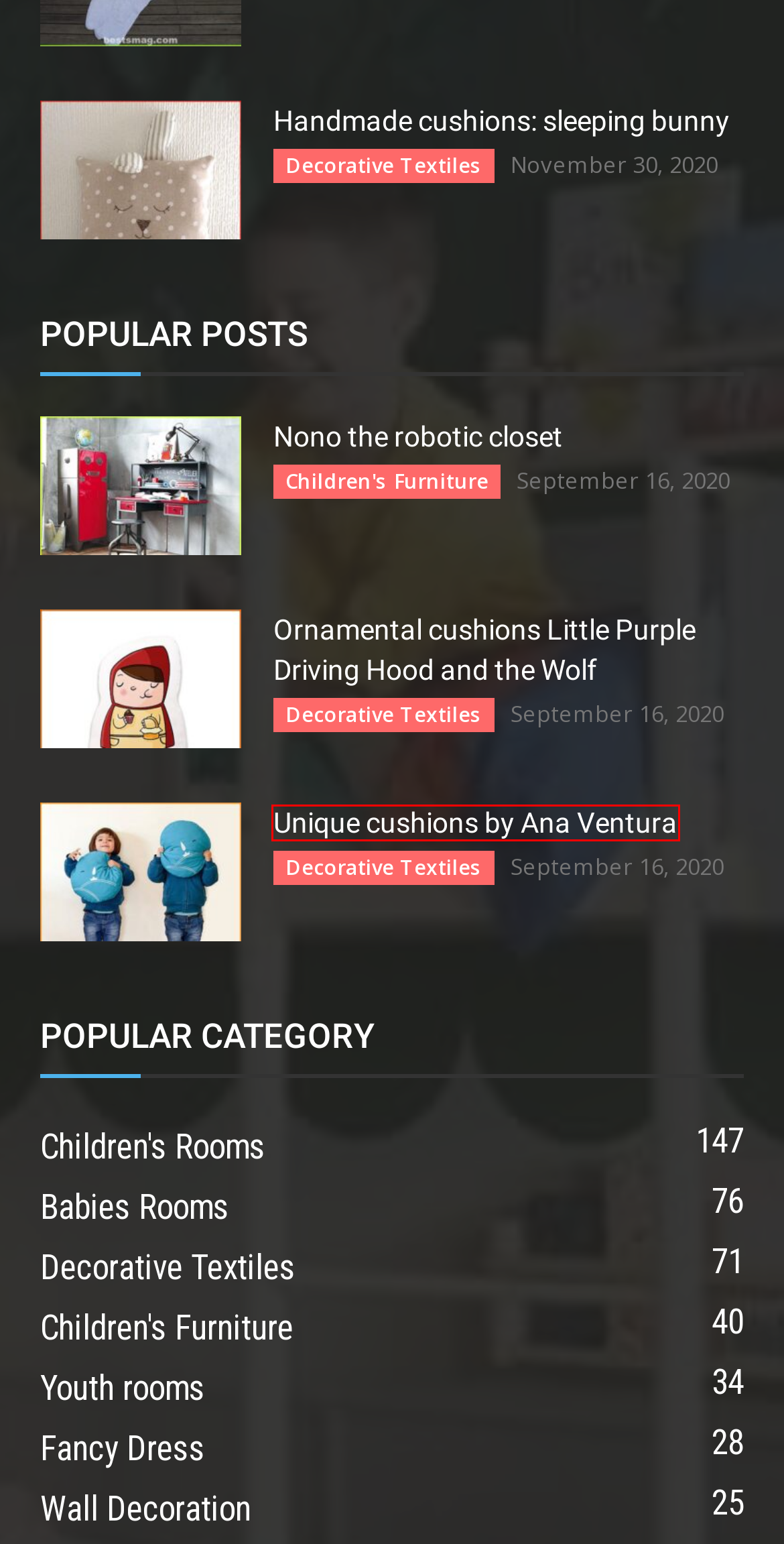Analyze the webpage screenshot with a red bounding box highlighting a UI element. Select the description that best matches the new webpage after clicking the highlighted element. Here are the options:
A. Ornamental cushions Little Purple Driving Hood and the Wolf - Bestsmag.com
B. Japanese panels for kids's bedrooms - Bestsmag.com
C. Contact - Bestsmag.com
D. Unique cushions by Ana Ventura - Bestsmag.com
E. Georgia's room - Bestsmag.com
F. Nono the robotic closet - Bestsmag.com
G. Terms and Conditions - Bestsmag.com
H. Decorative Textiles Archives - Bestsmag.com

D